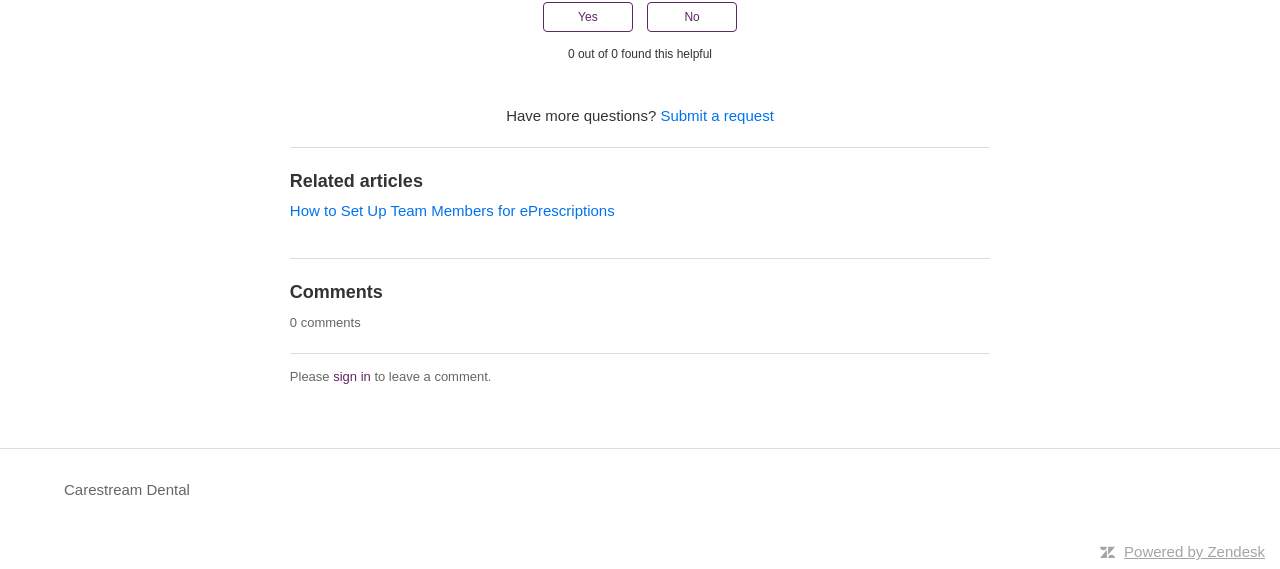Please analyze the image and provide a thorough answer to the question:
What is the topic of the related article?

The link 'How to Set Up Team Members for ePrescriptions' is a related article, suggesting that the topic is related to ePrescriptions and team member setup.